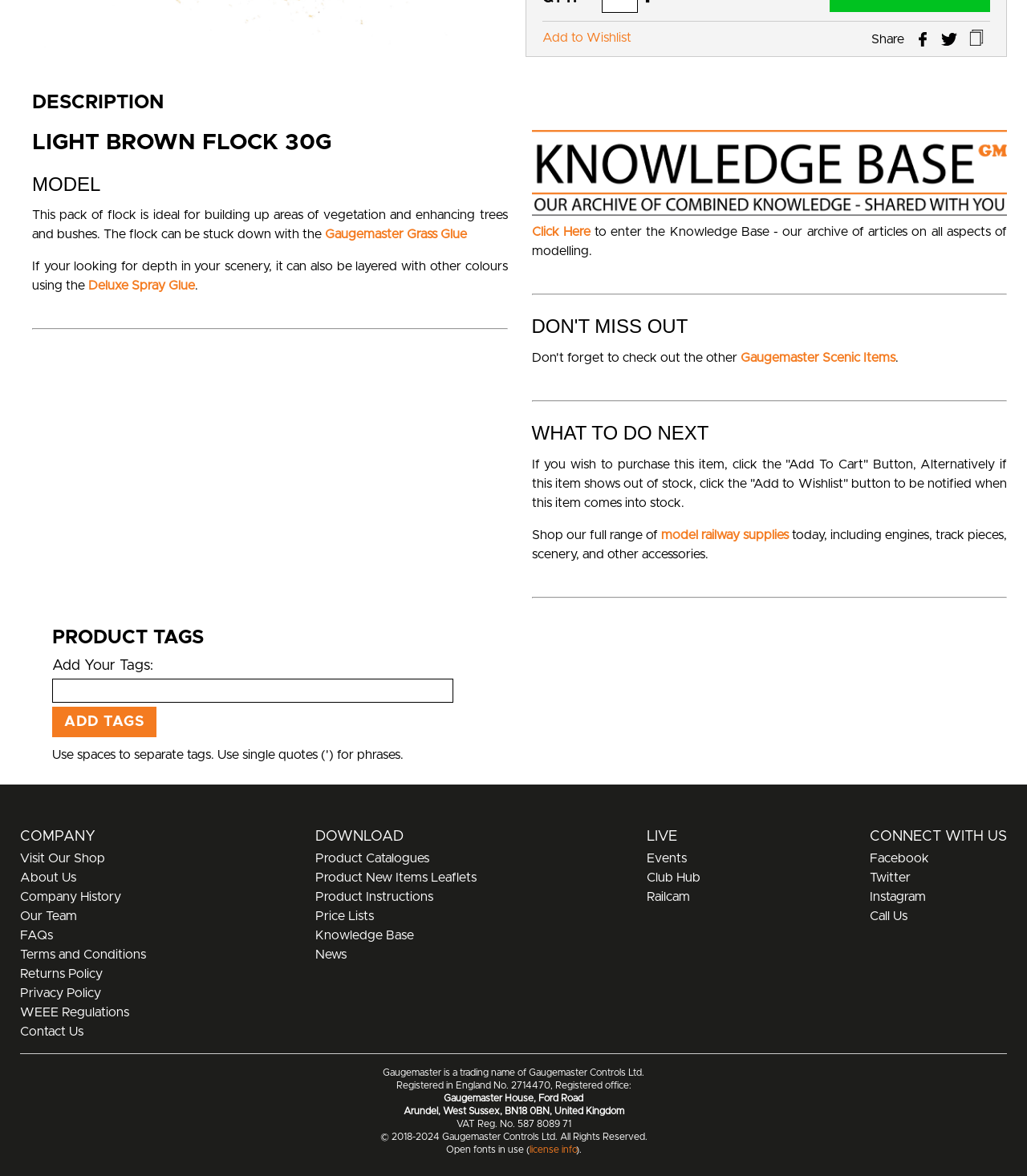Bounding box coordinates are specified in the format (top-left x, top-left y, bottom-right x, bottom-right y). All values are floating point numbers bounded between 0 and 1. Please provide the bounding box coordinate of the region this sentence describes: Events

[0.629, 0.725, 0.668, 0.736]